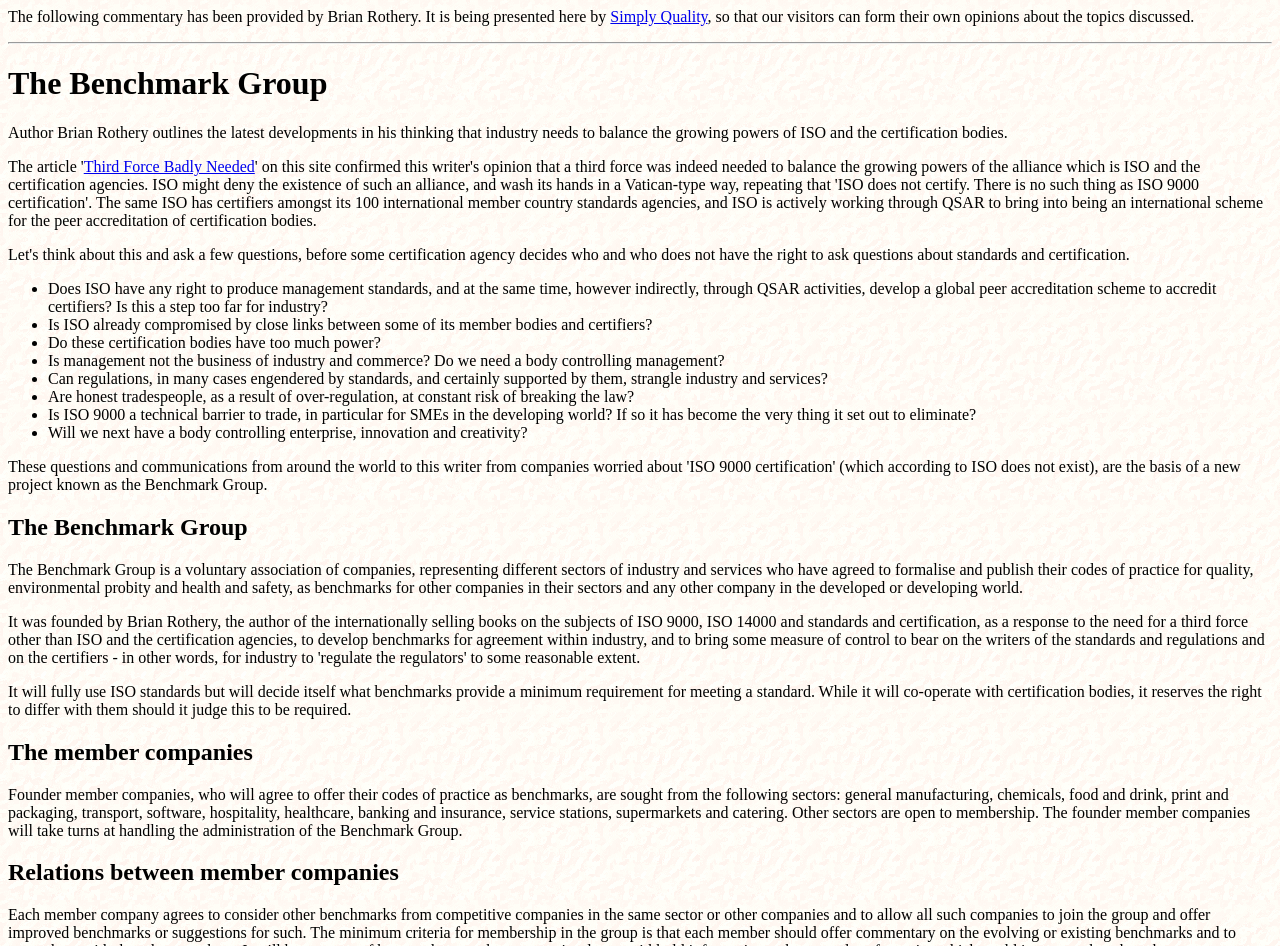Please locate and generate the primary heading on this webpage.

The Benchmark Group